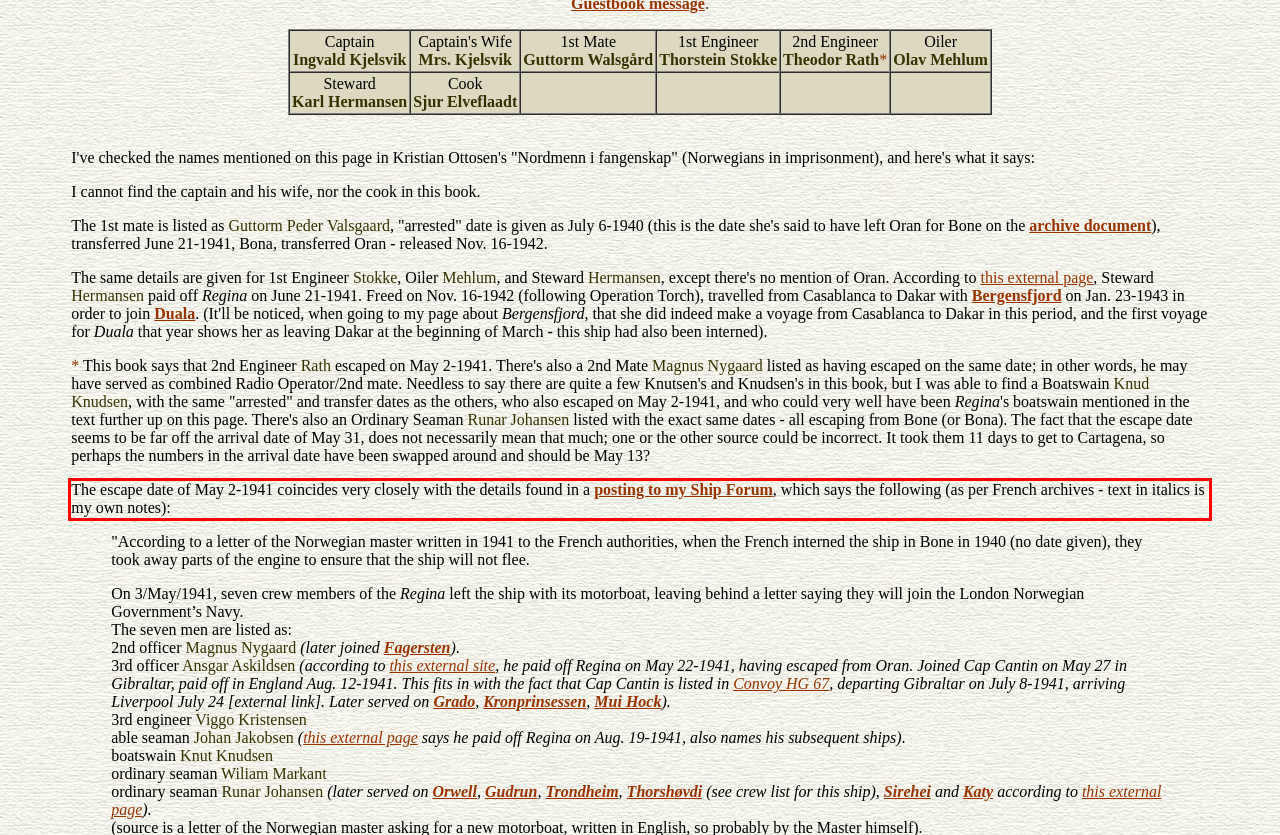Please take the screenshot of the webpage, find the red bounding box, and generate the text content that is within this red bounding box.

The escape date of May 2-1941 coincides very closely with the details found in a posting to my Ship Forum, which says the following (as per French archives - text in italics is my own notes):